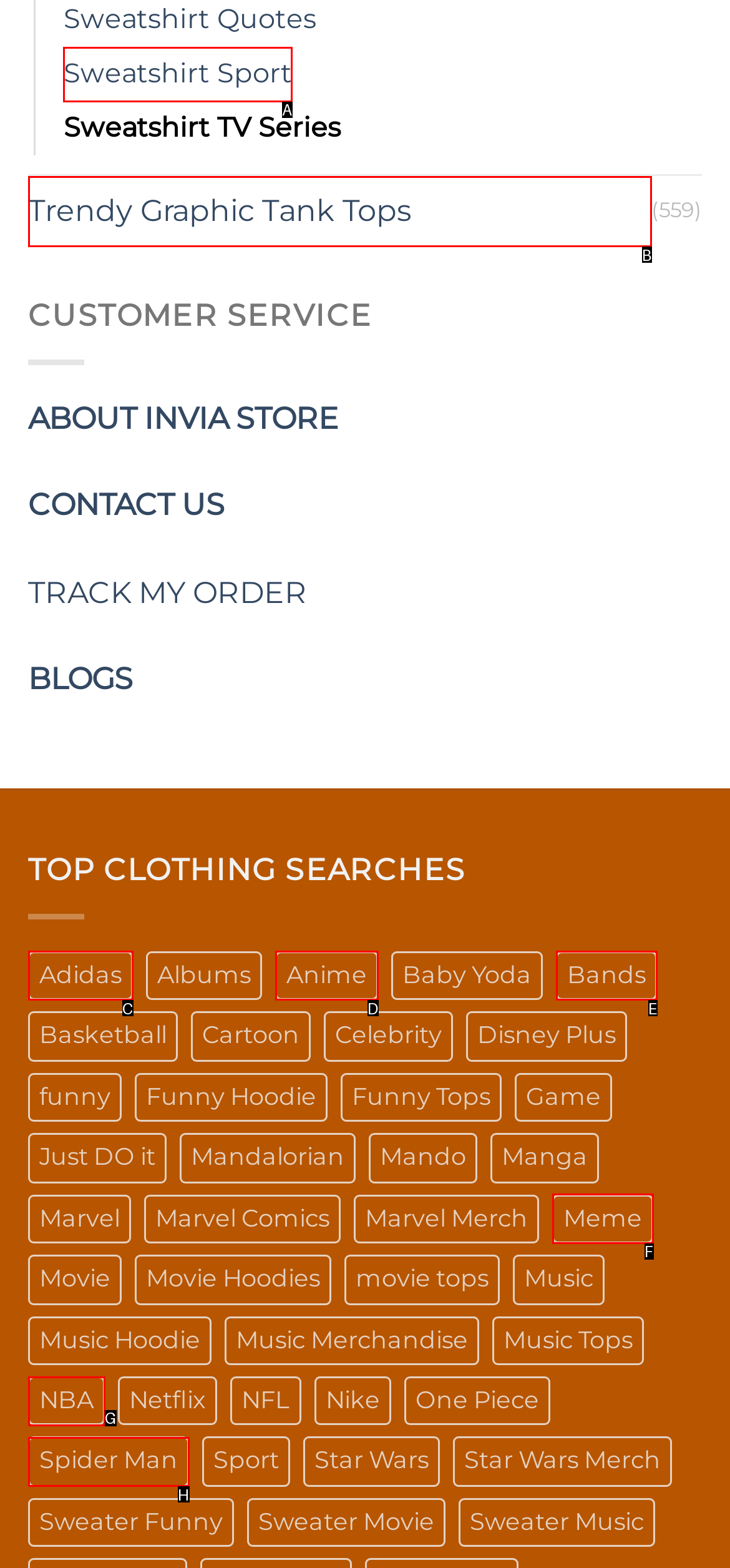Identify the letter of the option that should be selected to accomplish the following task: Browse Sweatshirt Sport. Provide the letter directly.

A